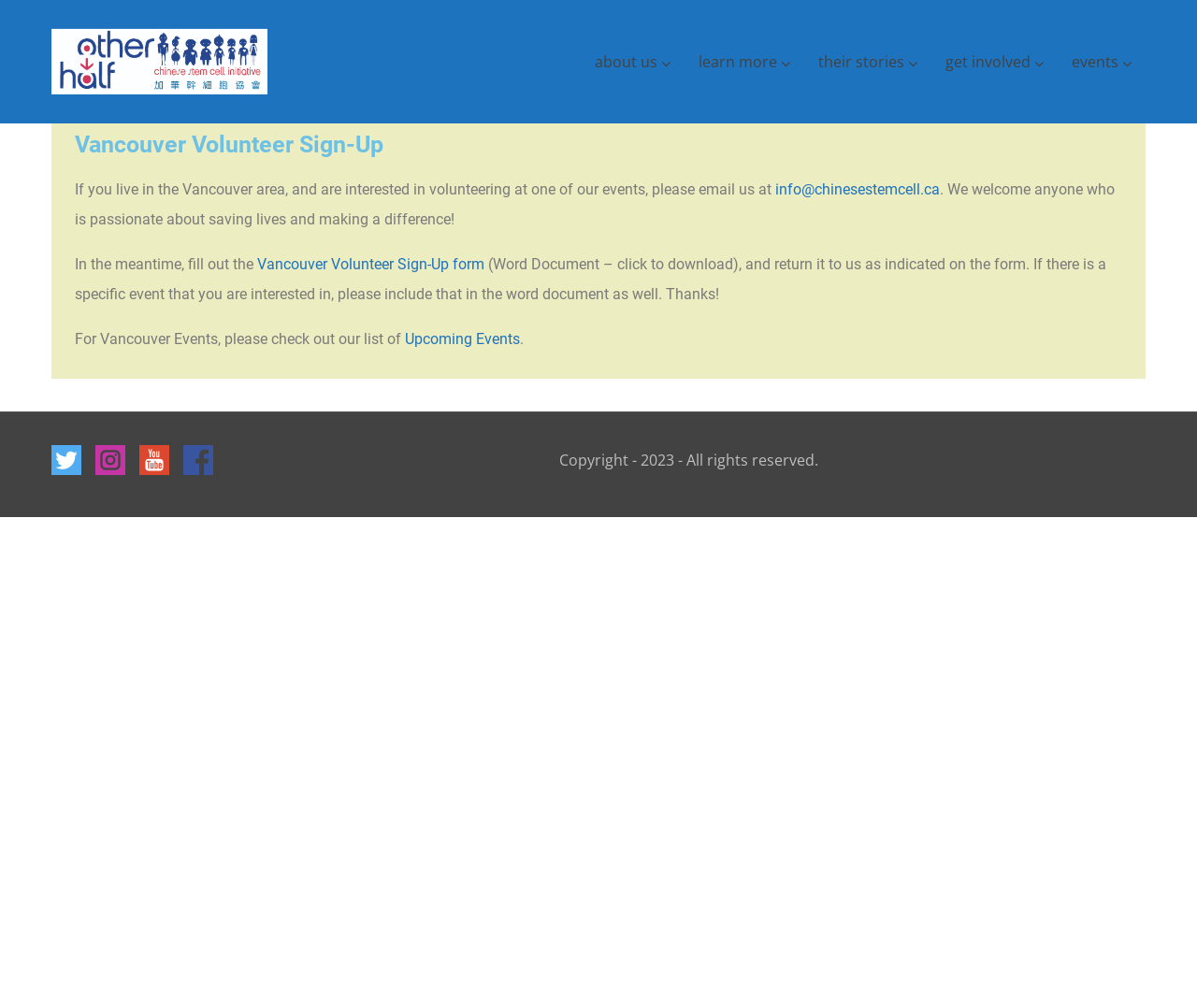Respond to the question below with a single word or phrase:
What is the purpose of the webpage?

Volunteer sign-up